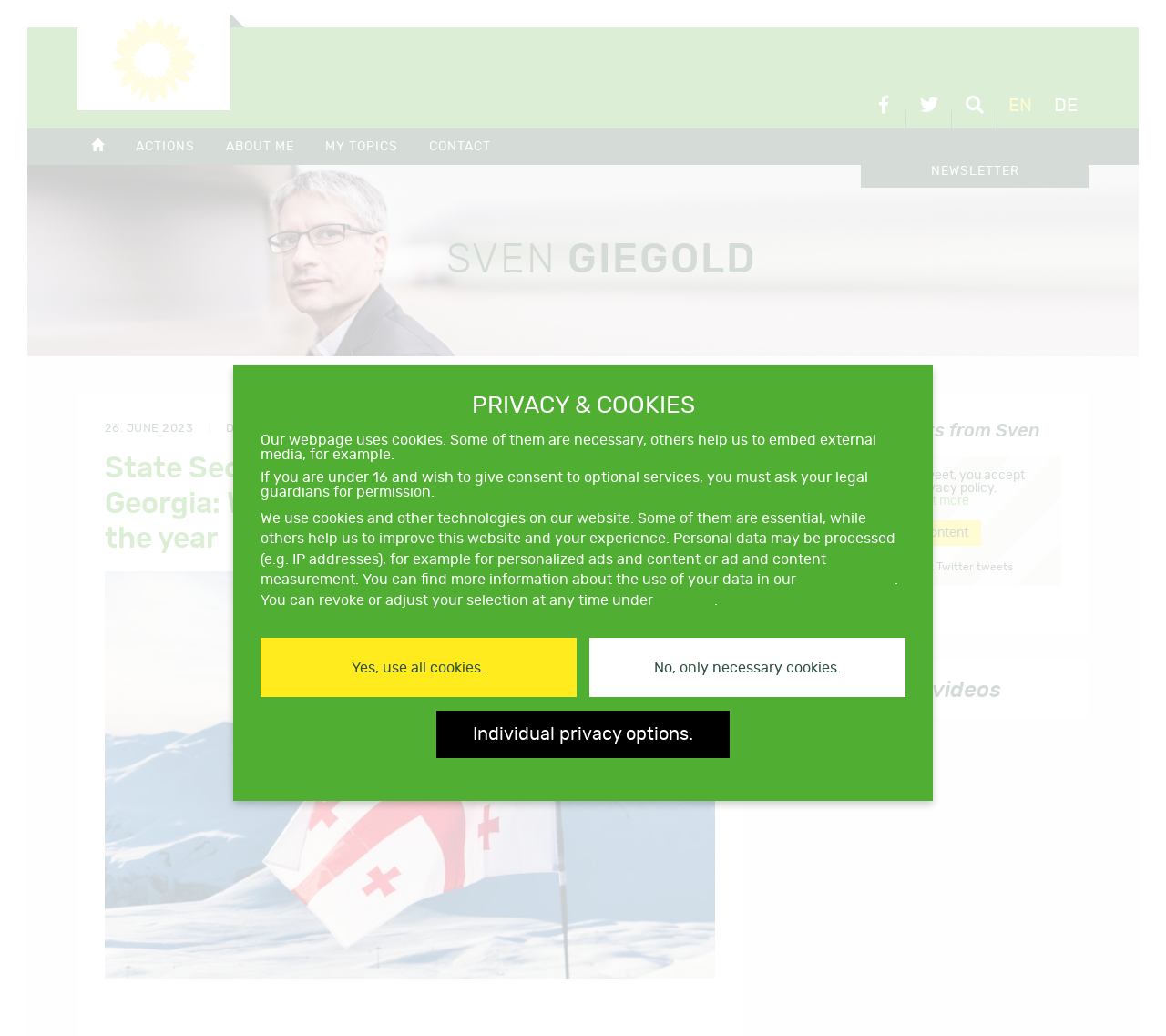Please specify the bounding box coordinates of the clickable region to carry out the following instruction: "Click the button to load Twitter content". The coordinates should be four float numbers between 0 and 1, in the format [left, top, right, bottom].

[0.753, 0.502, 0.841, 0.527]